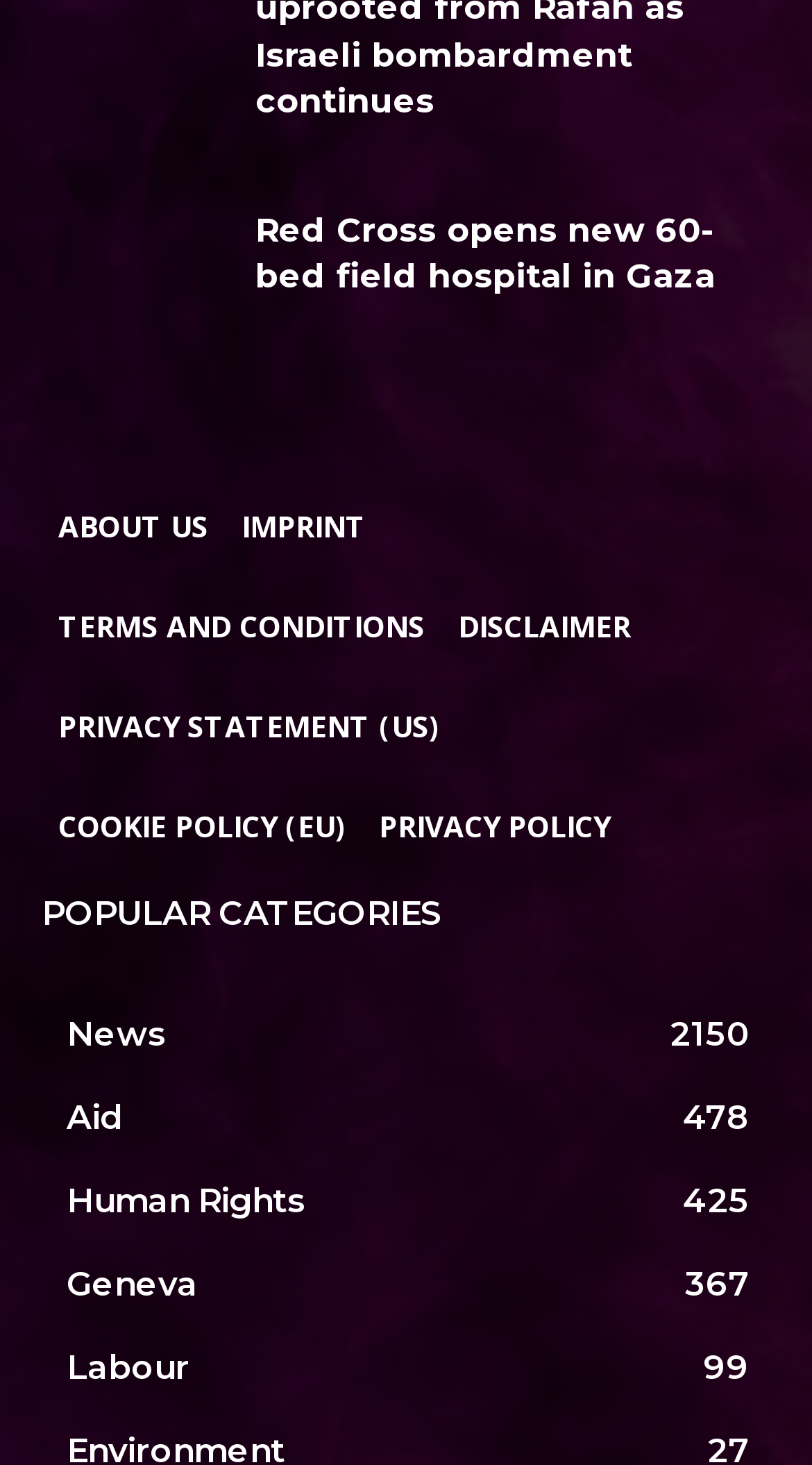Identify the bounding box coordinates of the clickable section necessary to follow the following instruction: "Explore news articles". The coordinates should be presented as four float numbers from 0 to 1, i.e., [left, top, right, bottom].

[0.082, 0.693, 0.205, 0.72]